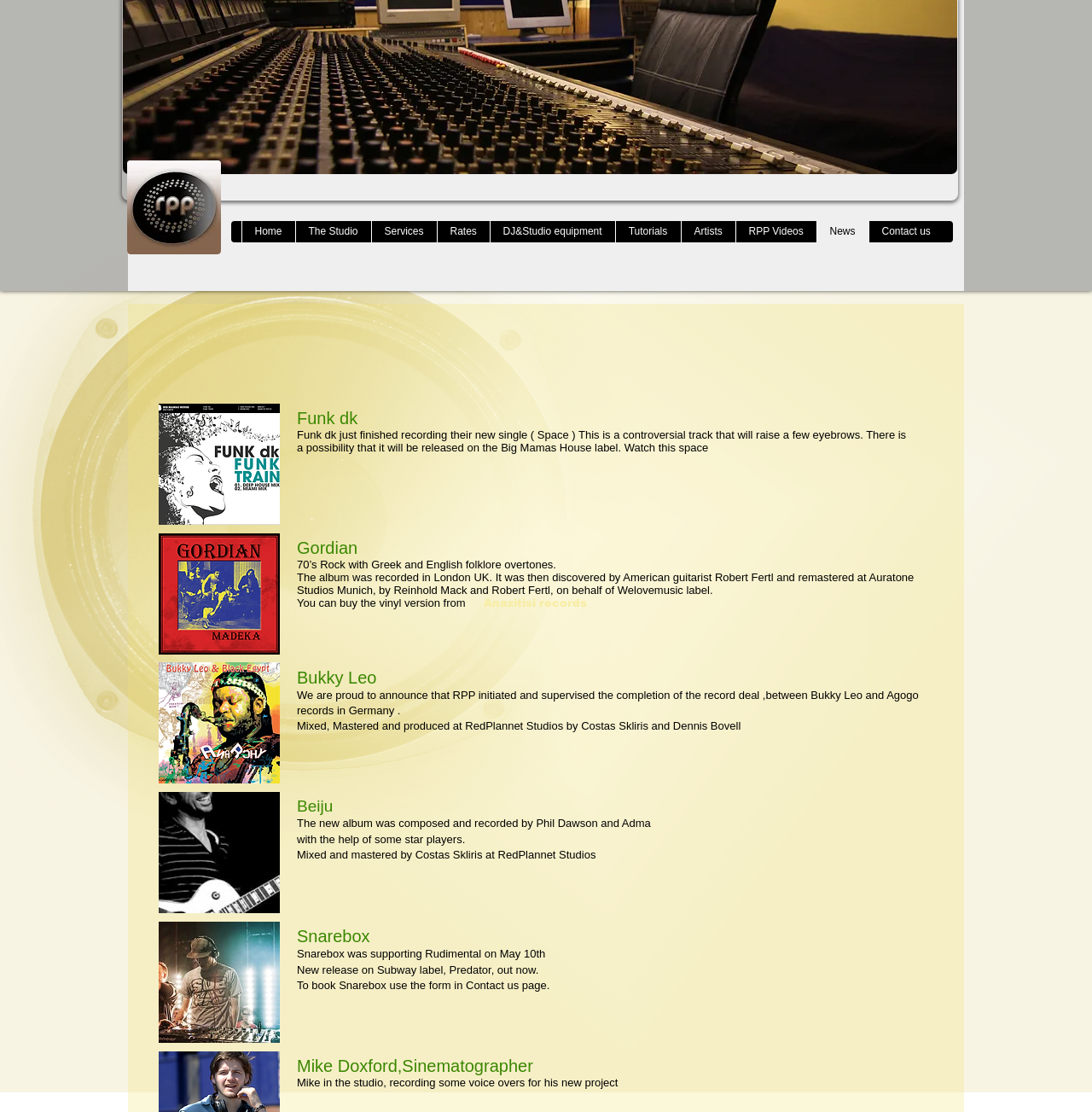Identify the bounding box coordinates for the UI element described as follows: RPP Videos. Use the format (top-left x, top-left y, bottom-right x, bottom-right y) and ensure all values are floating point numbers between 0 and 1.

[0.673, 0.199, 0.747, 0.218]